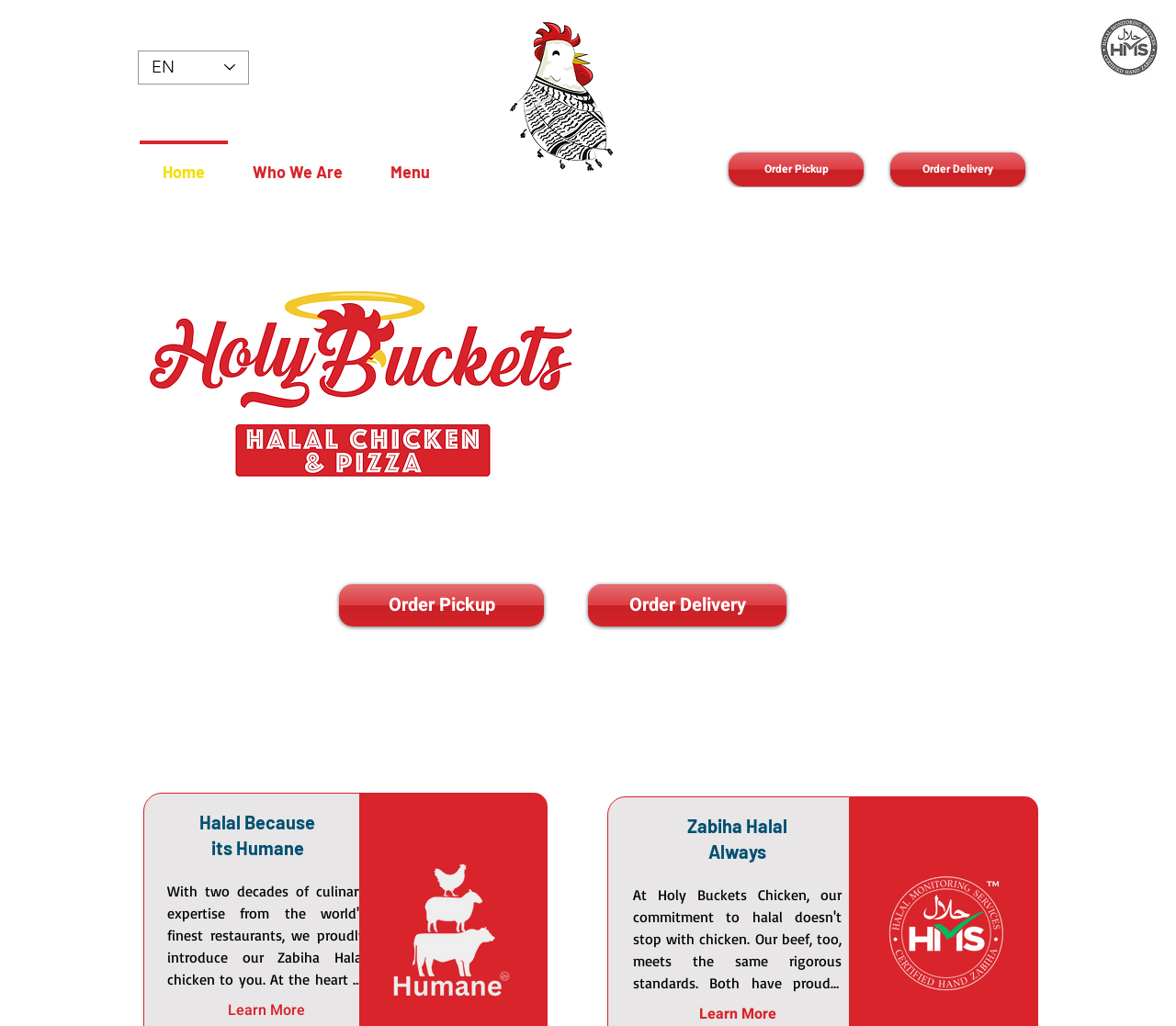Can you find the bounding box coordinates for the UI element given this description: "Order Pickup"? Provide the coordinates as four float numbers between 0 and 1: [left, top, right, bottom].

[0.288, 0.569, 0.462, 0.611]